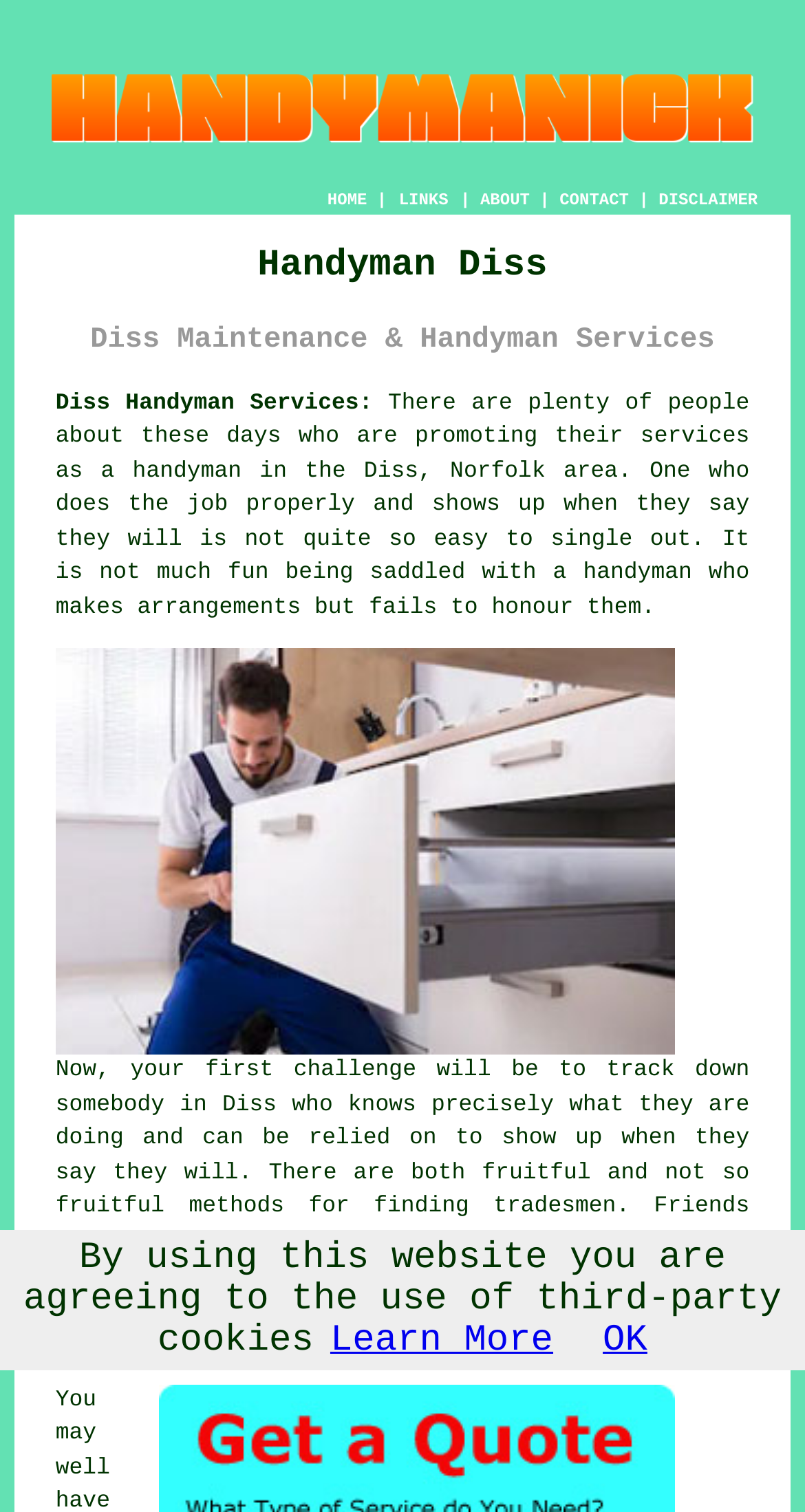Answer the question using only one word or a concise phrase: What is the name of the handyman service?

Diss Handyman Services